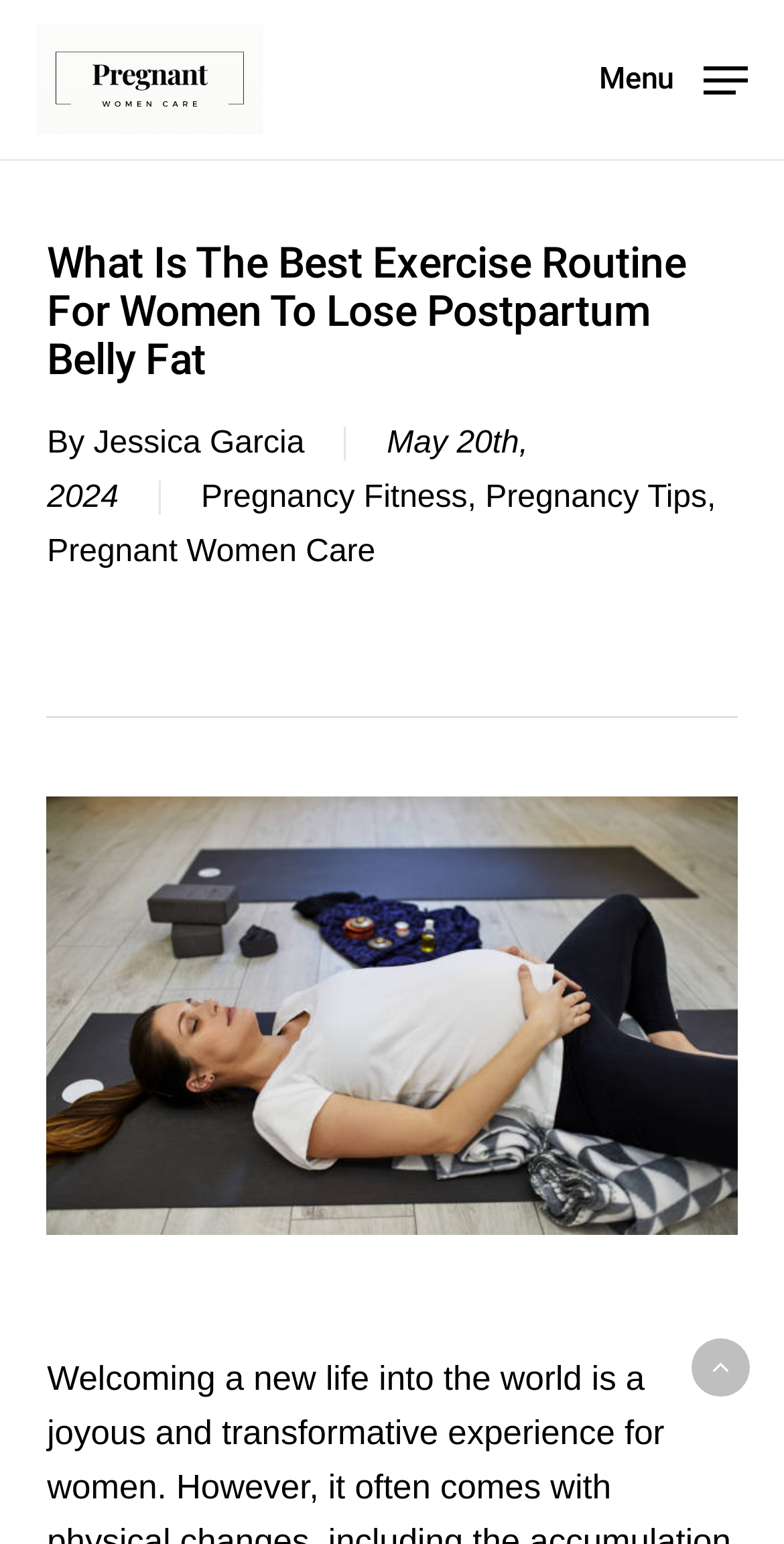Extract the bounding box coordinates of the UI element described by: "Login / join". The coordinates should include four float numbers ranging from 0 to 1, e.g., [left, top, right, bottom].

None